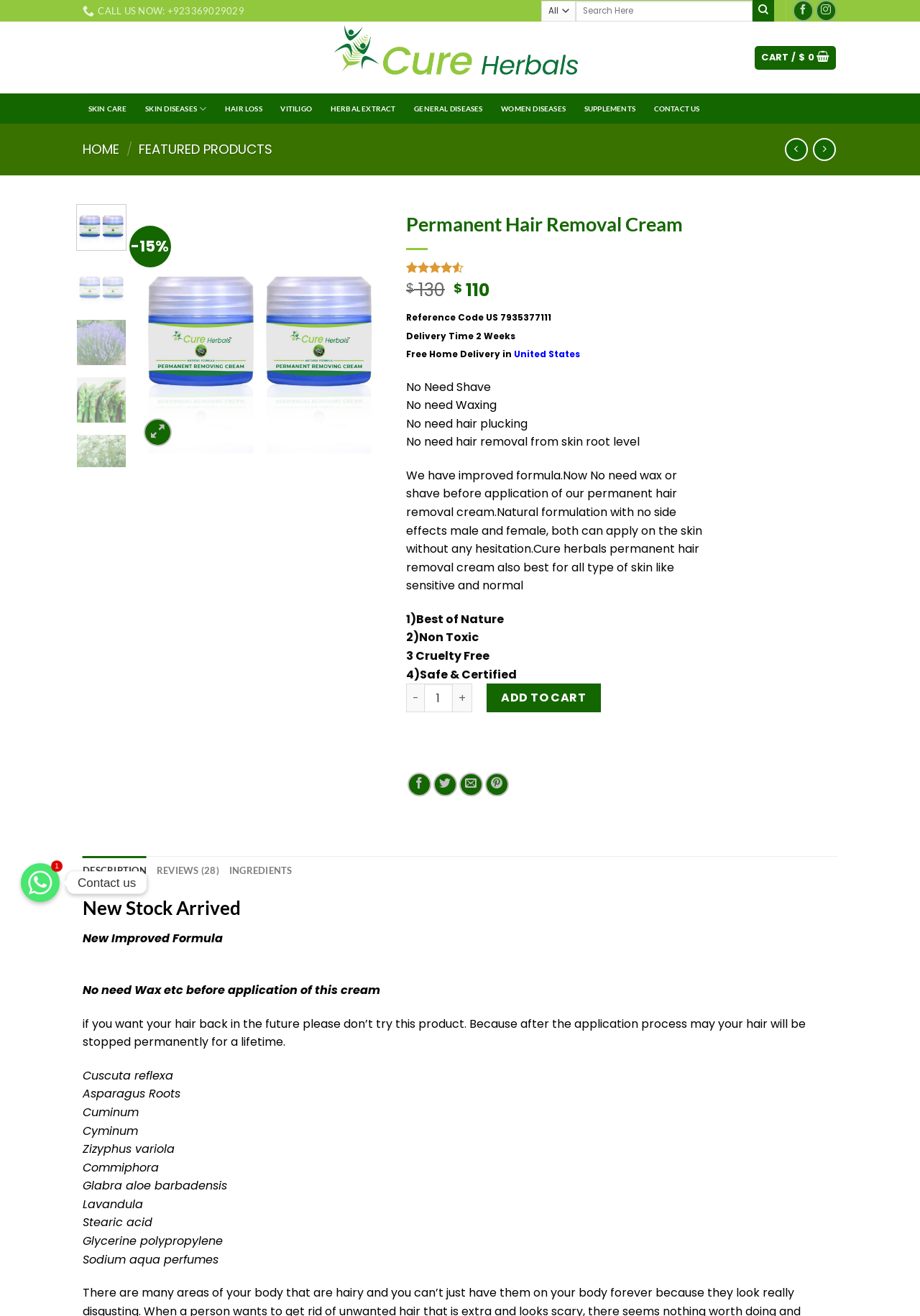Provide the bounding box coordinates for the UI element that is described as: "Call us now: +923369029029".

[0.09, 0.0, 0.266, 0.017]